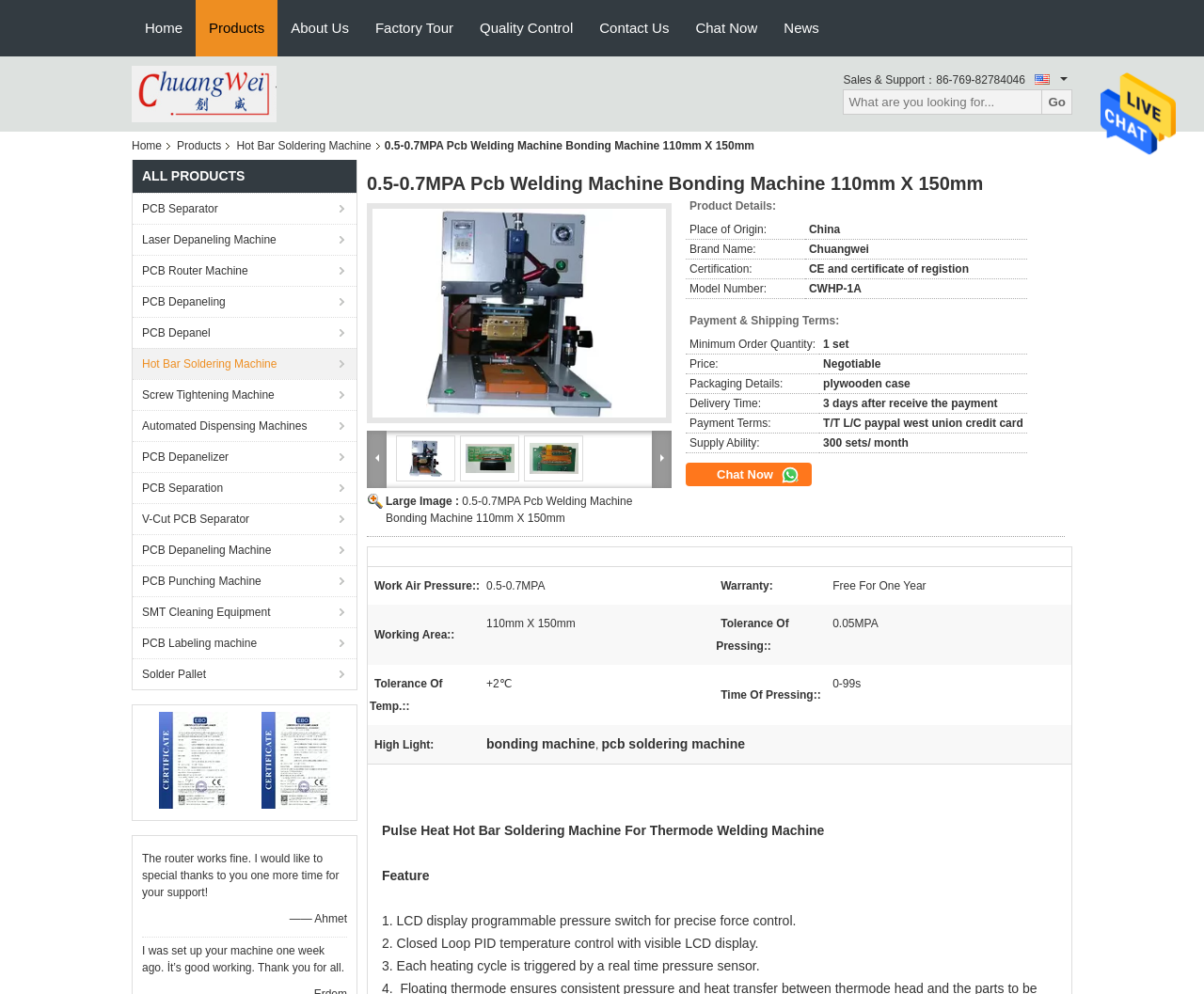What is the product category?
Based on the image, provide a one-word or brief-phrase response.

PCB Welding Machine